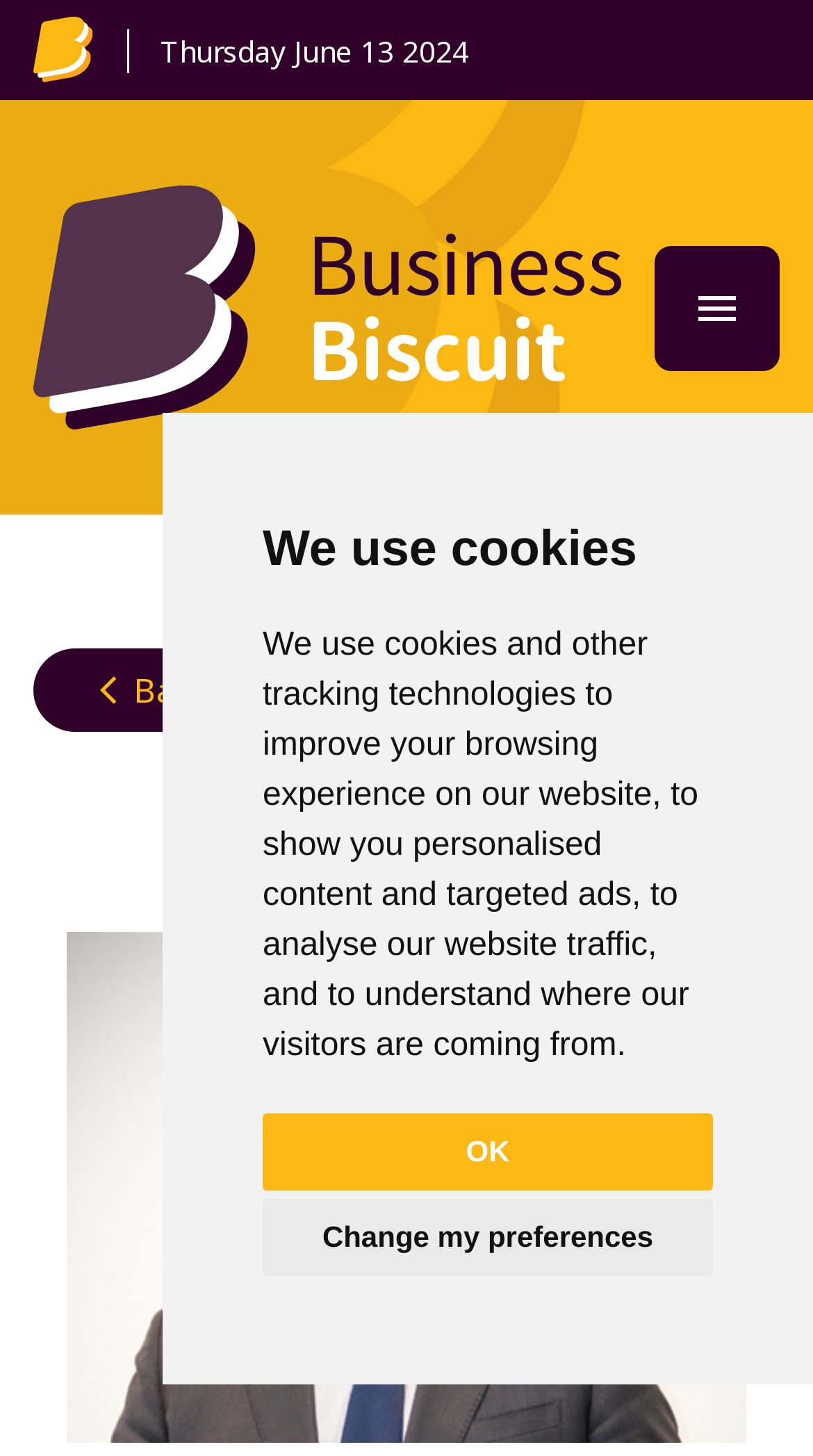Determine the bounding box coordinates (top-left x, top-left y, bottom-right x, bottom-right y) of the UI element described in the following text: View more articles

[0.436, 0.445, 0.959, 0.503]